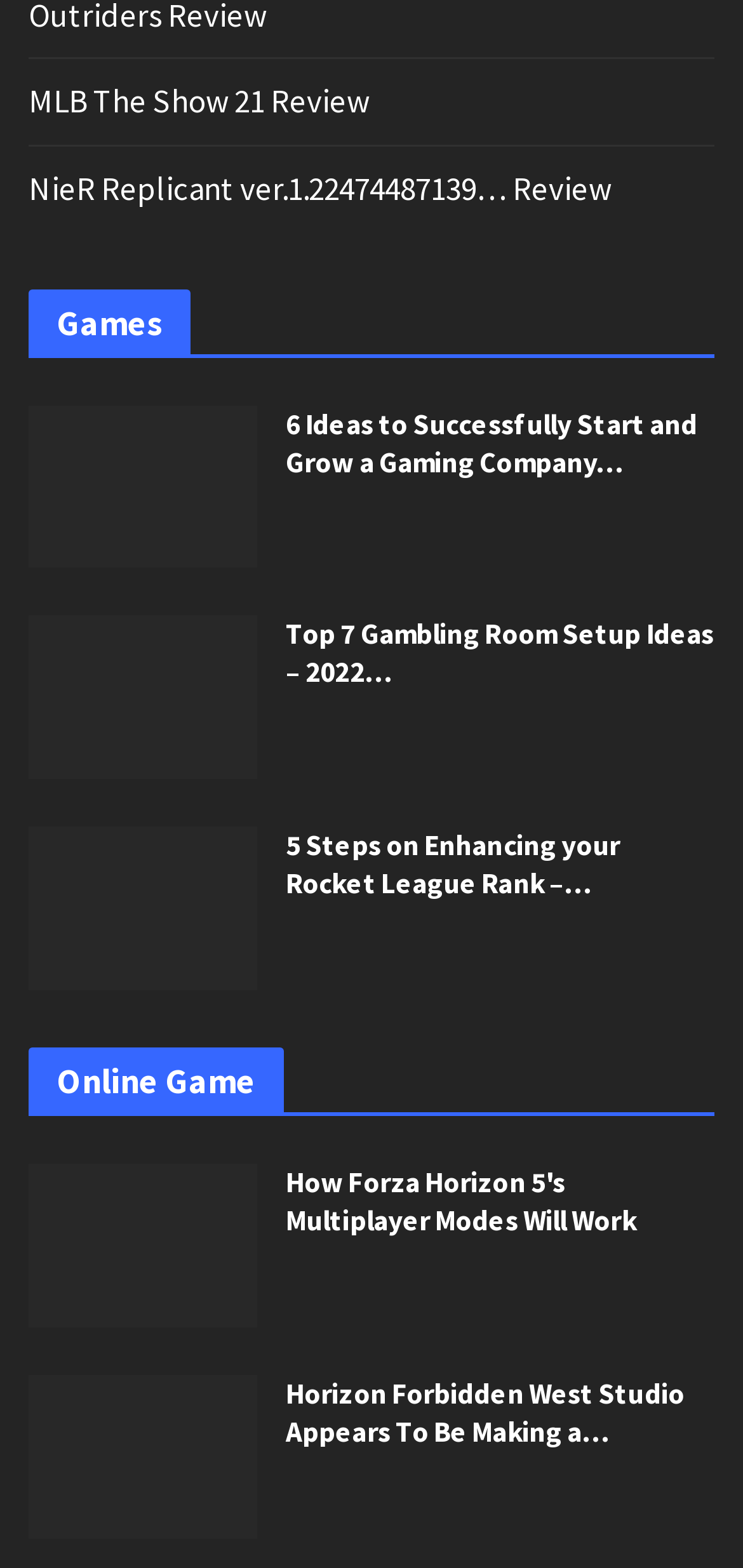Respond to the following question with a brief word or phrase:
What is the topic of the last article?

Horizon Forbidden West